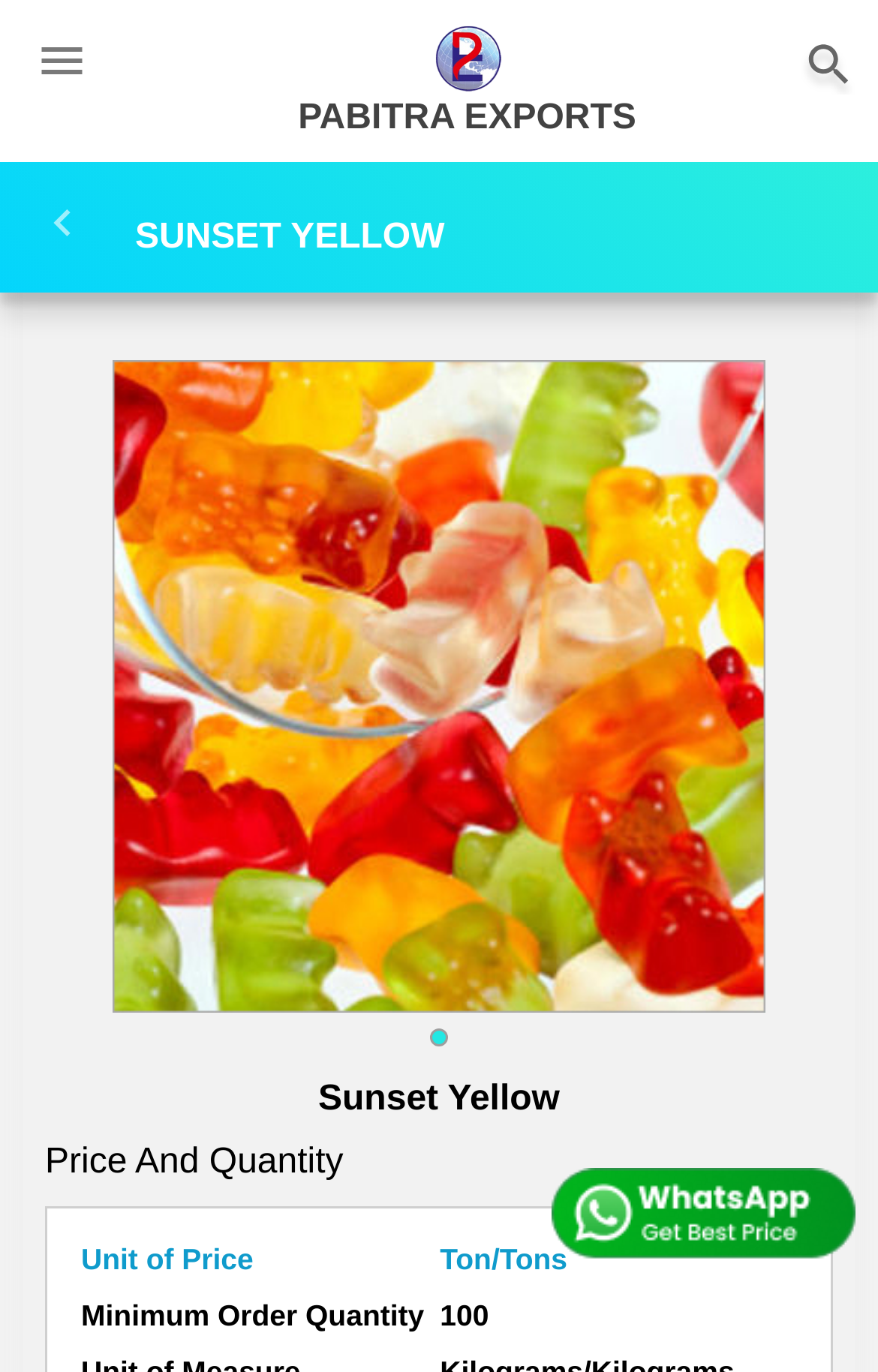Determine the bounding box coordinates of the UI element described below. Use the format (top-left x, top-left y, bottom-right x, bottom-right y) with floating point numbers between 0 and 1: PABITRA EXPORTS

[0.491, 0.028, 0.573, 0.056]